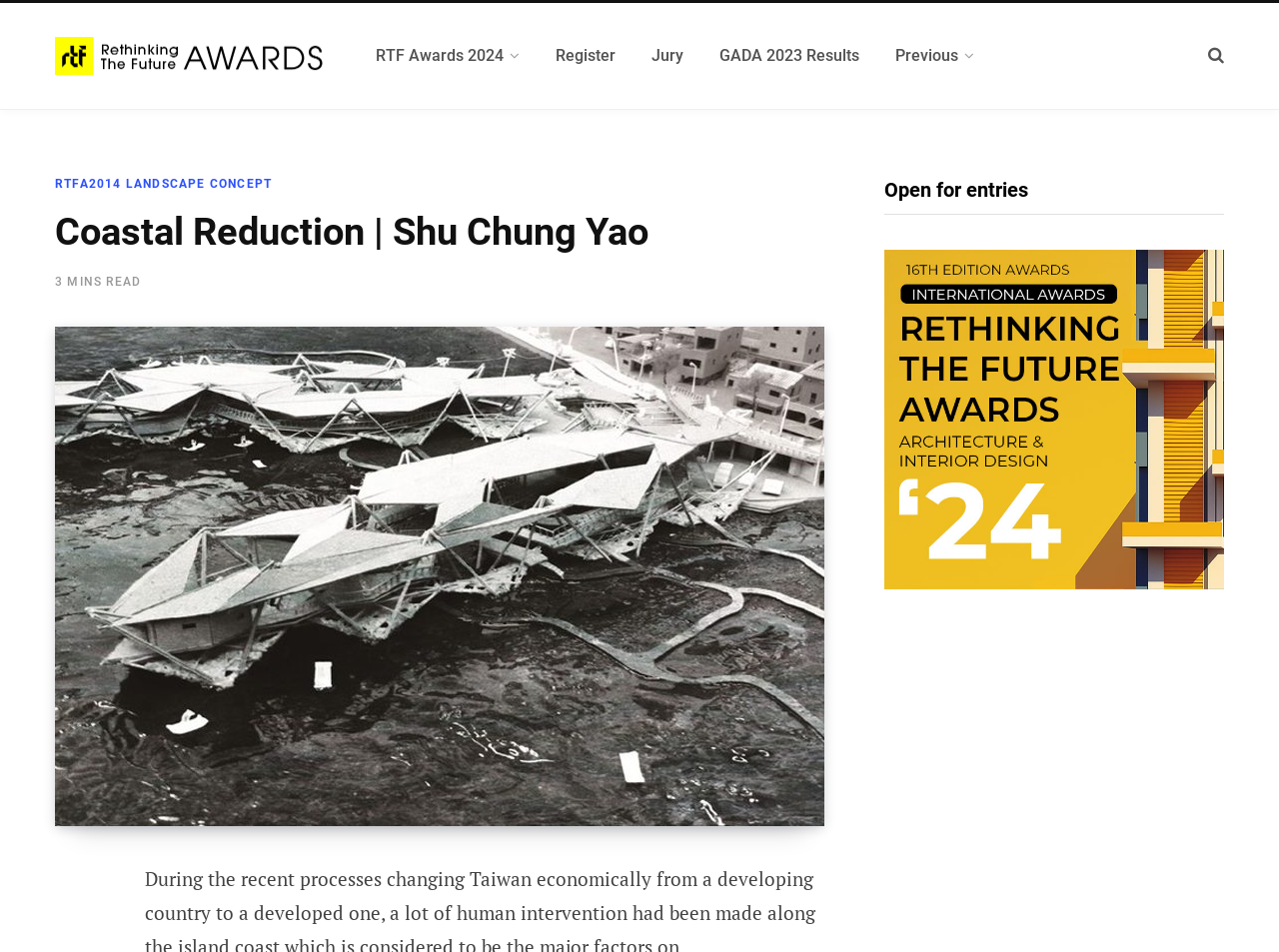What is the name of the award?
Using the image, answer in one word or phrase.

Rethinking The Future Awards